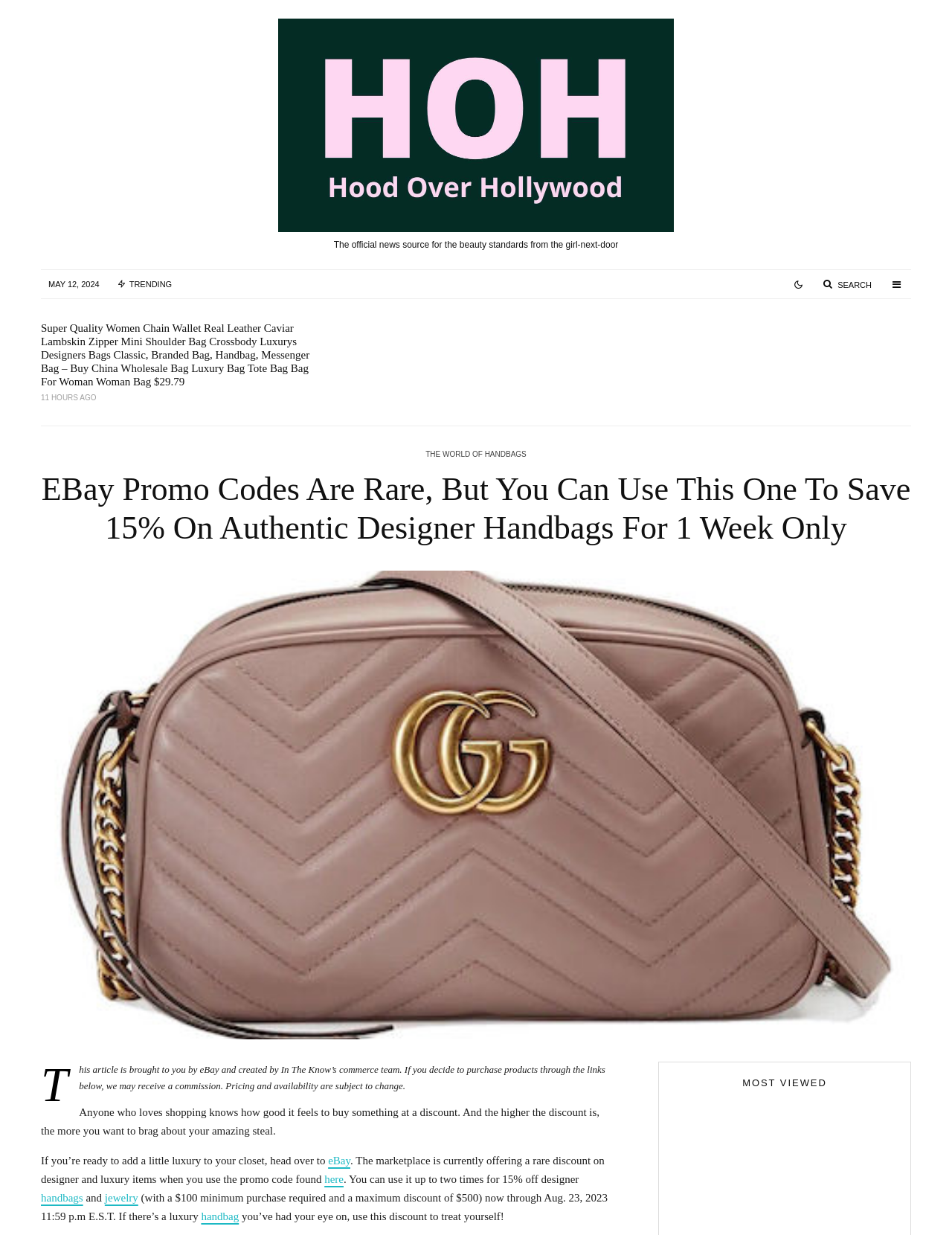What is the discount percentage offered by eBay? Based on the image, give a response in one word or a short phrase.

15%